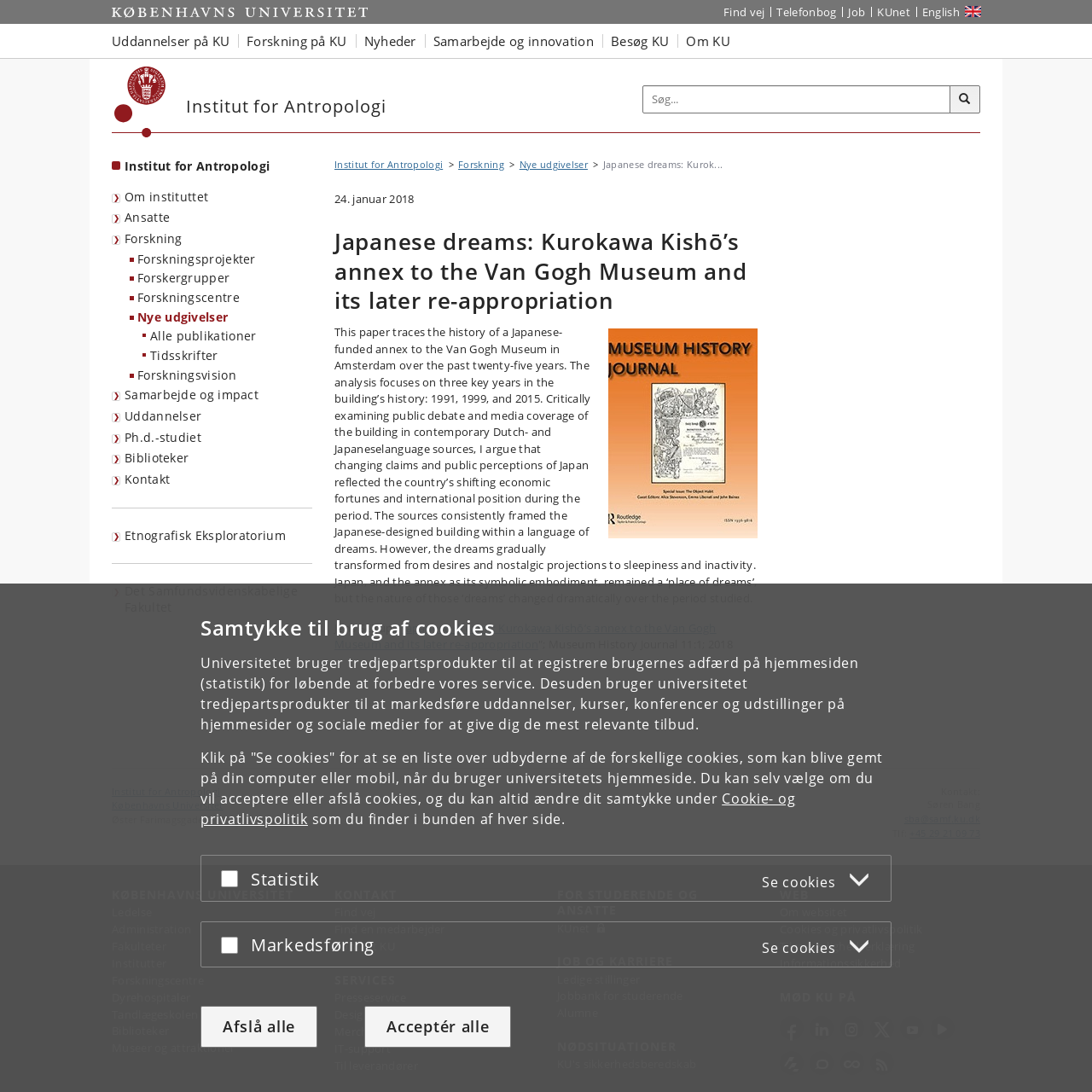Can you pinpoint the bounding box coordinates for the clickable element required for this instruction: "Read 'My Daughter is the demon king: Lessons Learned from when I was Reincarnated'"? The coordinates should be four float numbers between 0 and 1, i.e., [left, top, right, bottom].

None